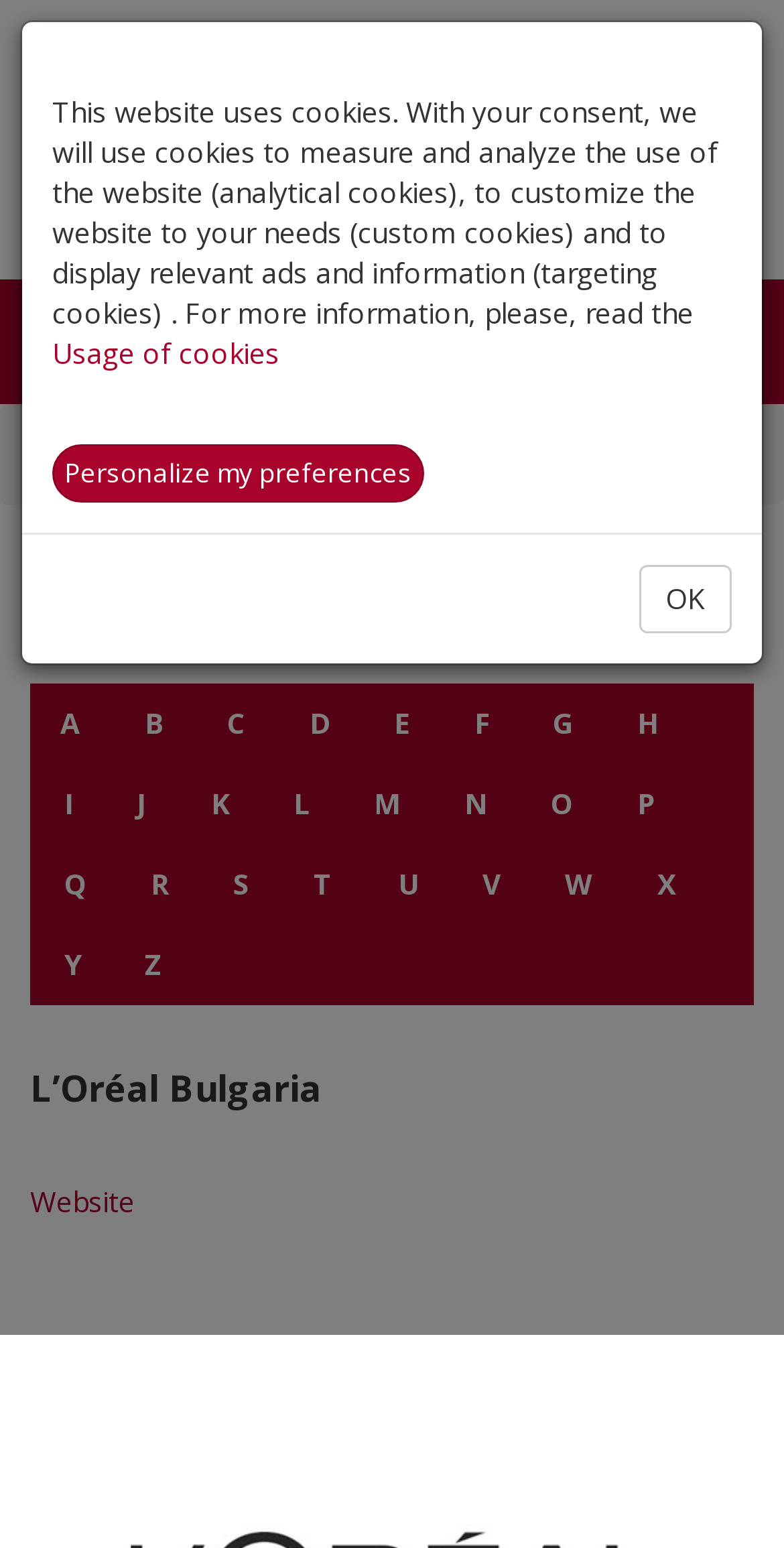Find the bounding box coordinates of the element I should click to carry out the following instruction: "Toggle navigation".

[0.846, 0.199, 0.959, 0.243]